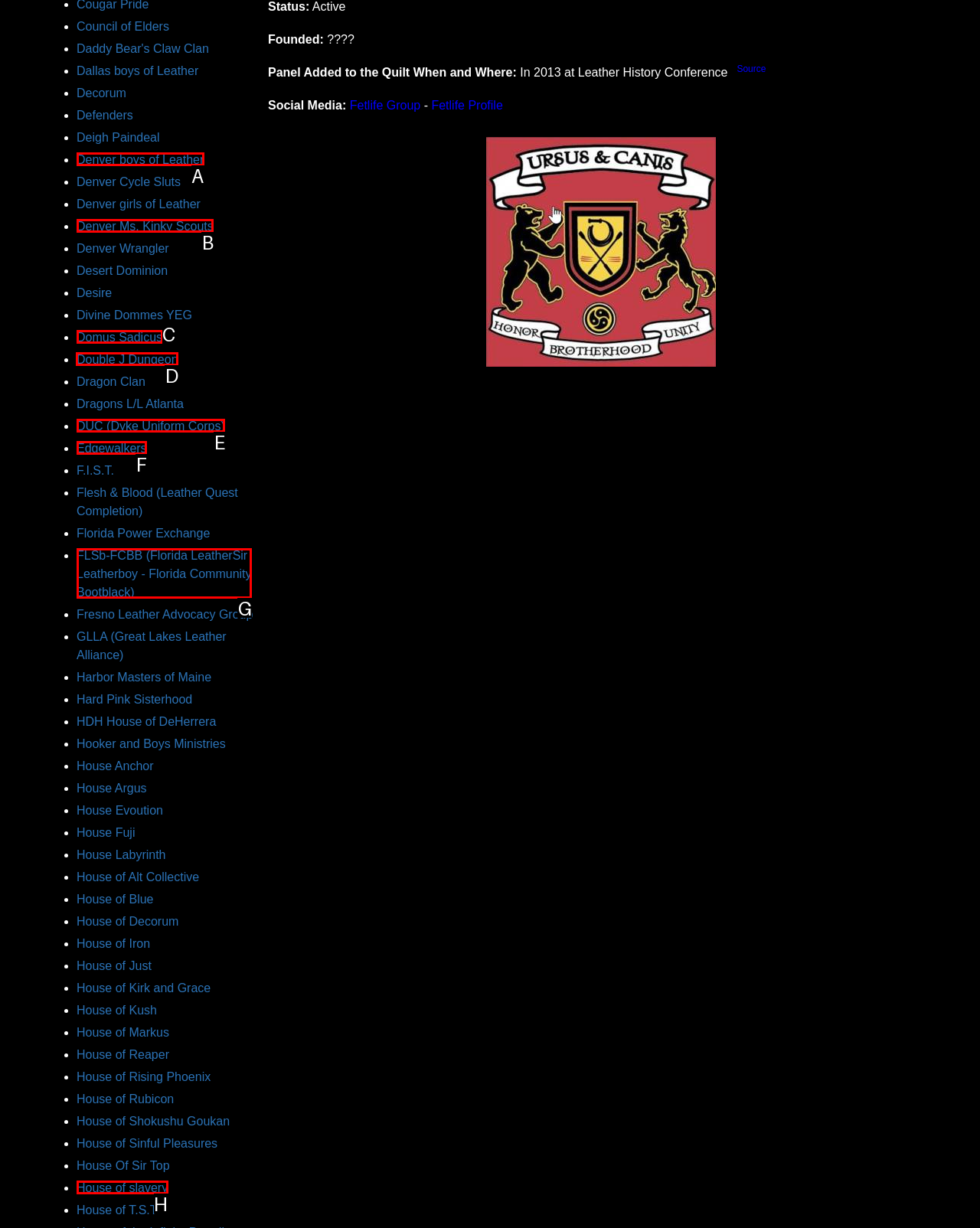Determine which element should be clicked for this task: Check out Double J Dungeon
Answer with the letter of the selected option.

D